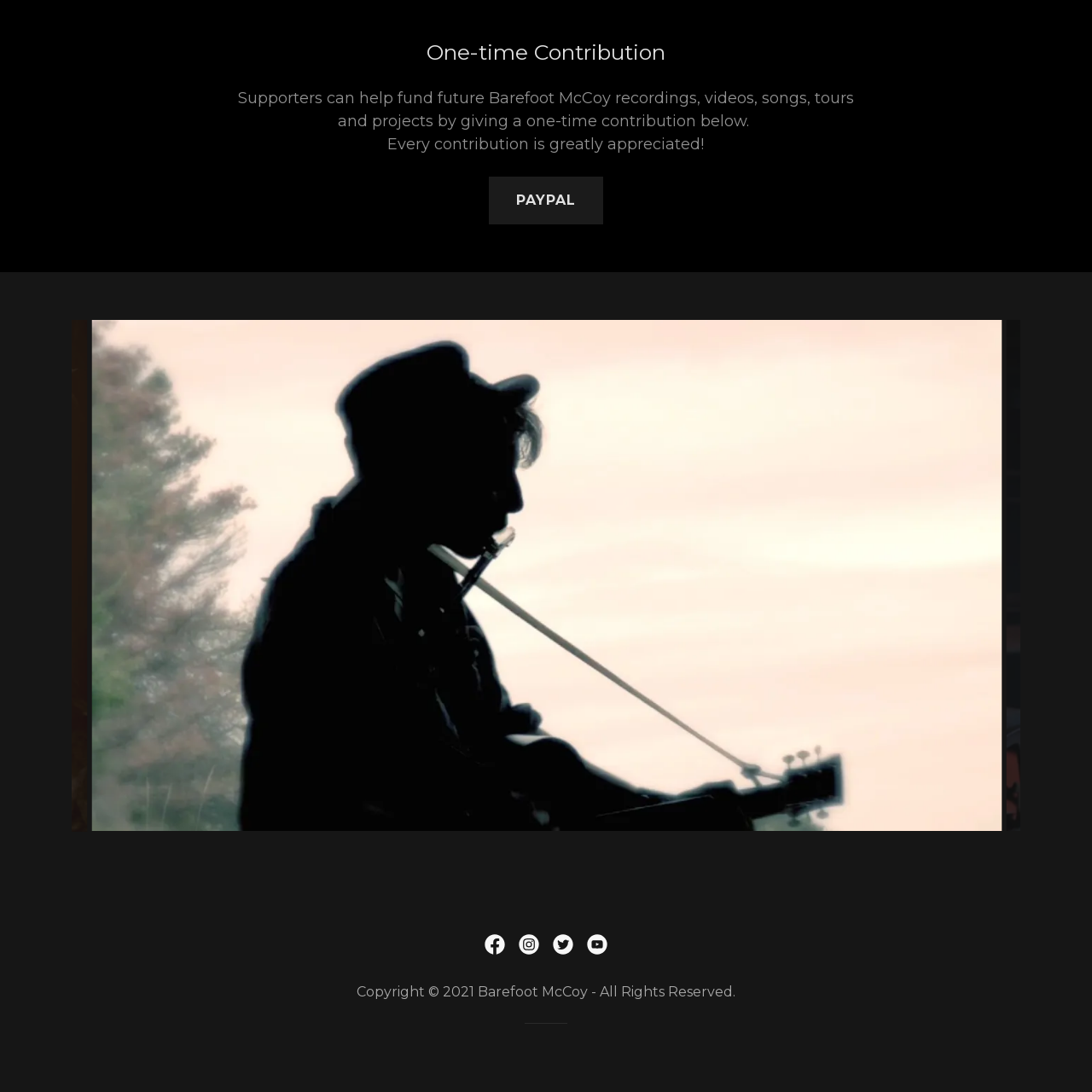Direct your attention to the image within the red bounding box and respond with a detailed answer to the following question, using the image as your reference: What is the aesthetic focus of the design?

The caption states that the overall aesthetic suggests a focus on simplicity and clarity, which is aimed at encouraging supporters to contribute financially to upcoming projects, implying that the design is intentionally minimalistic and easy to understand.